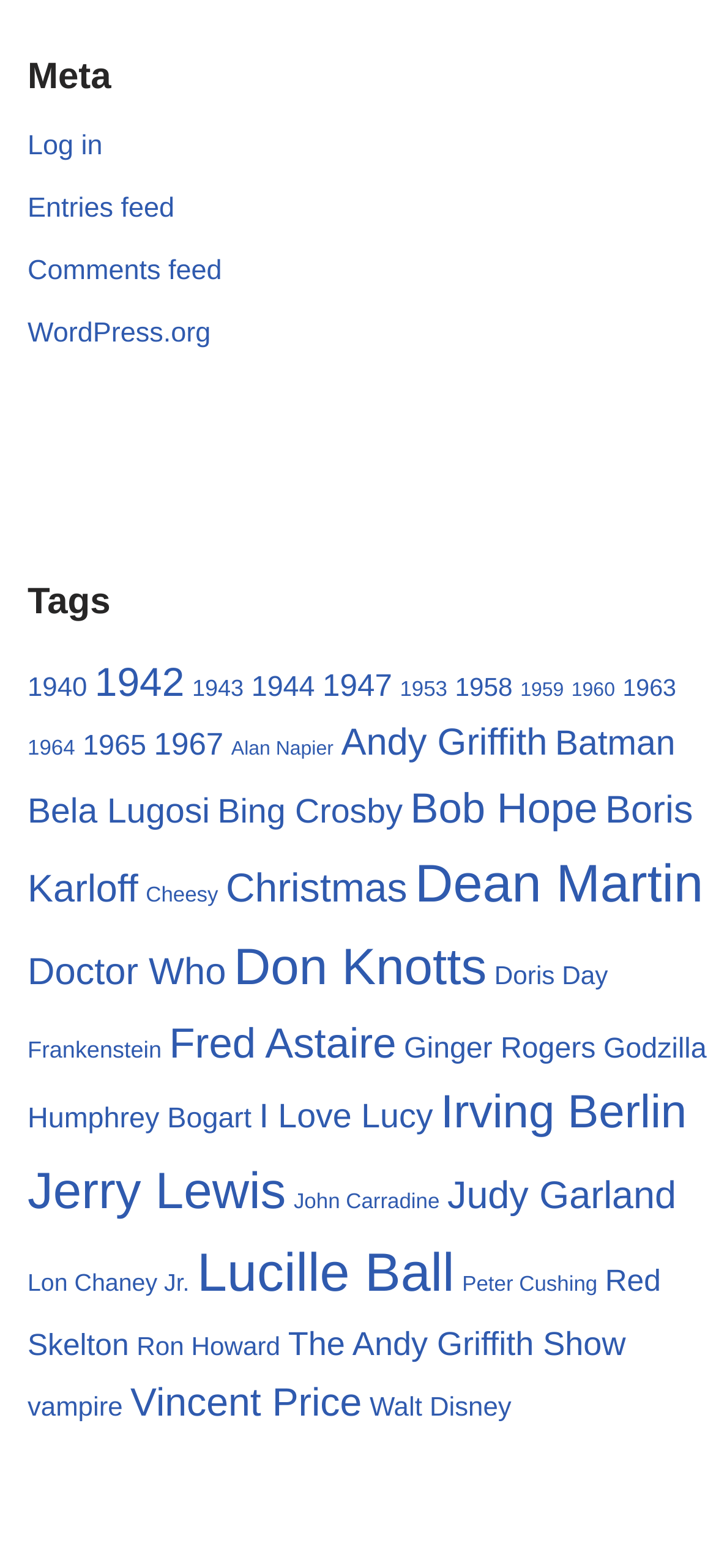Find the bounding box coordinates of the element I should click to carry out the following instruction: "Click on the 'Log in' link".

[0.038, 0.083, 0.143, 0.103]